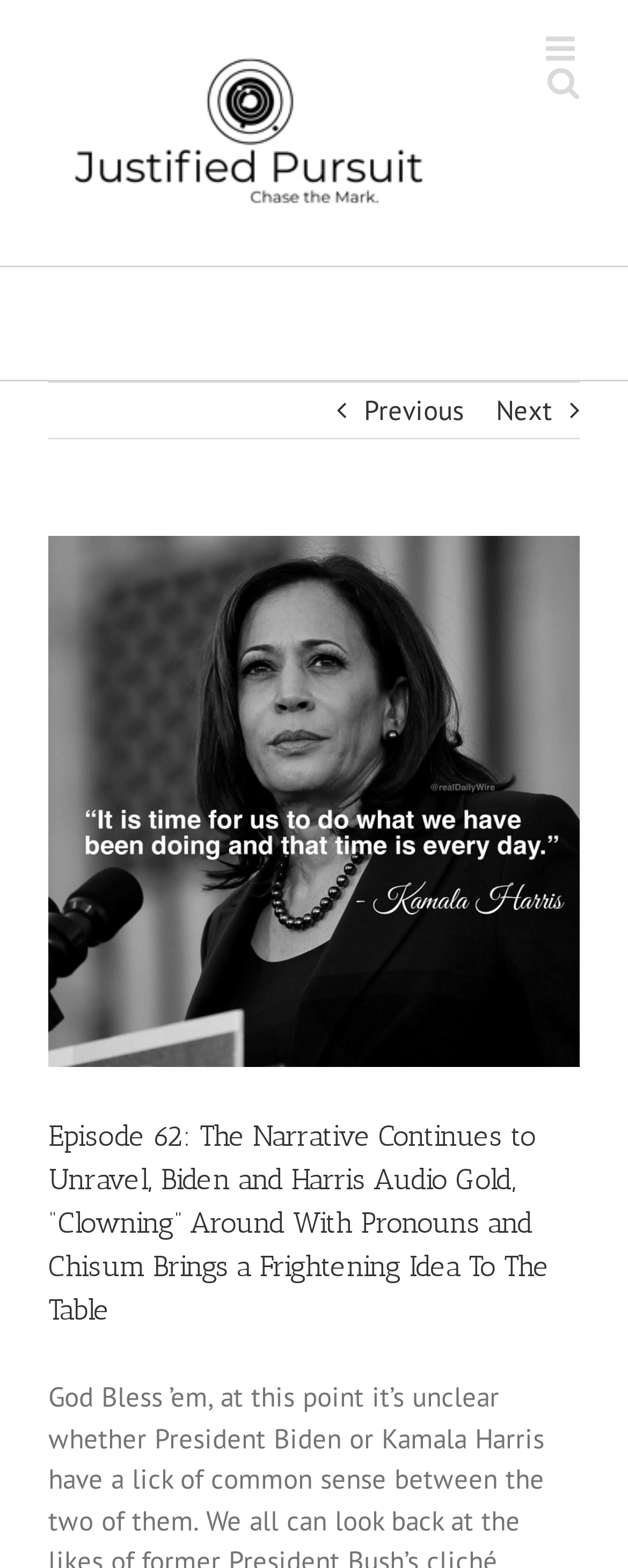What is the action associated with the image?
Answer the question using a single word or phrase, according to the image.

View Larger Image